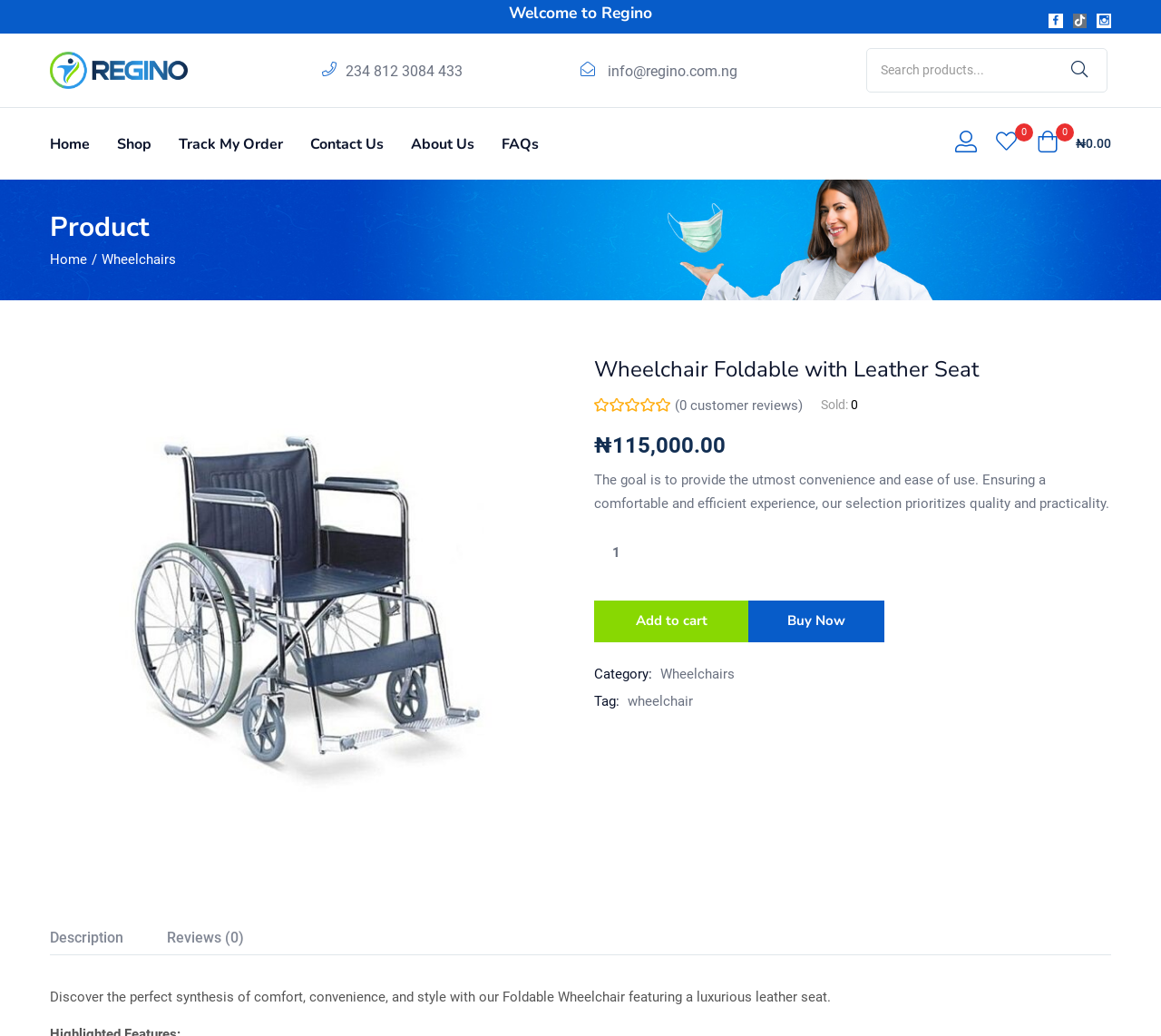Please respond to the question with a concise word or phrase:
How many customer reviews are there for this product?

0